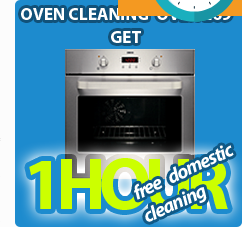Provide a thorough and detailed caption for the image.

The image features a modern, silver oven prominently displayed against a bright blue background. At the top, the text reads "OVEN CLEANING OFFERS," highlighting the service being advertised. Below this, in large, bold lettering, the message proclaims "GET 1 HOUR free domestic cleaning," emphasizing the appealing free offer associated with the oven cleaning service. The overall design is vibrant and eye-catching, aimed at attracting customers interested in enhancing their home cleaning experience with a focus on oven maintenance.